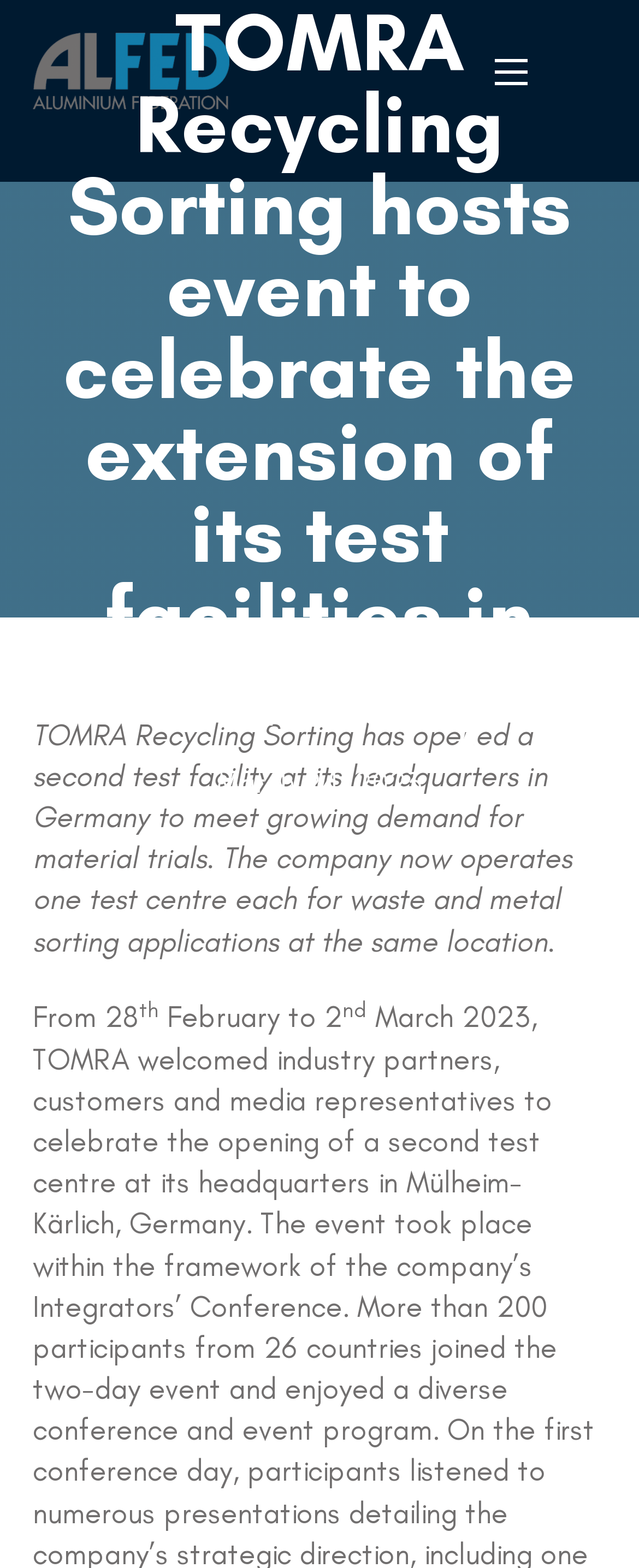Please locate and generate the primary heading on this webpage.

TOMRA Recycling Sorting hosts event to celebrate the extension of its test facilities in Germany